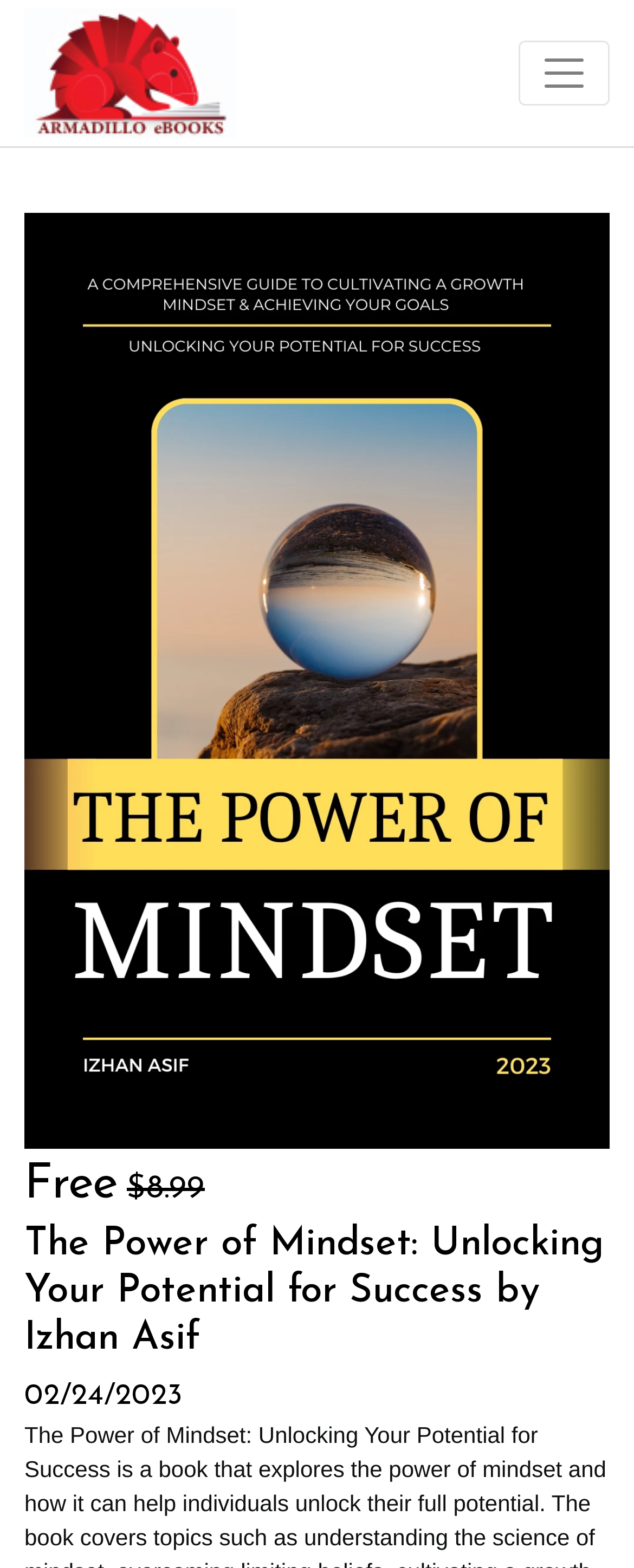What is the original price of the book?
Provide an in-depth answer to the question, covering all aspects.

I found the answer by looking at the deletion element with the StaticText '$8.99' inside it, which suggests that this is the original price of the book.